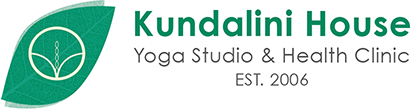Provide a single word or phrase answer to the question: 
What is the establishment year of Kundalini House?

2006